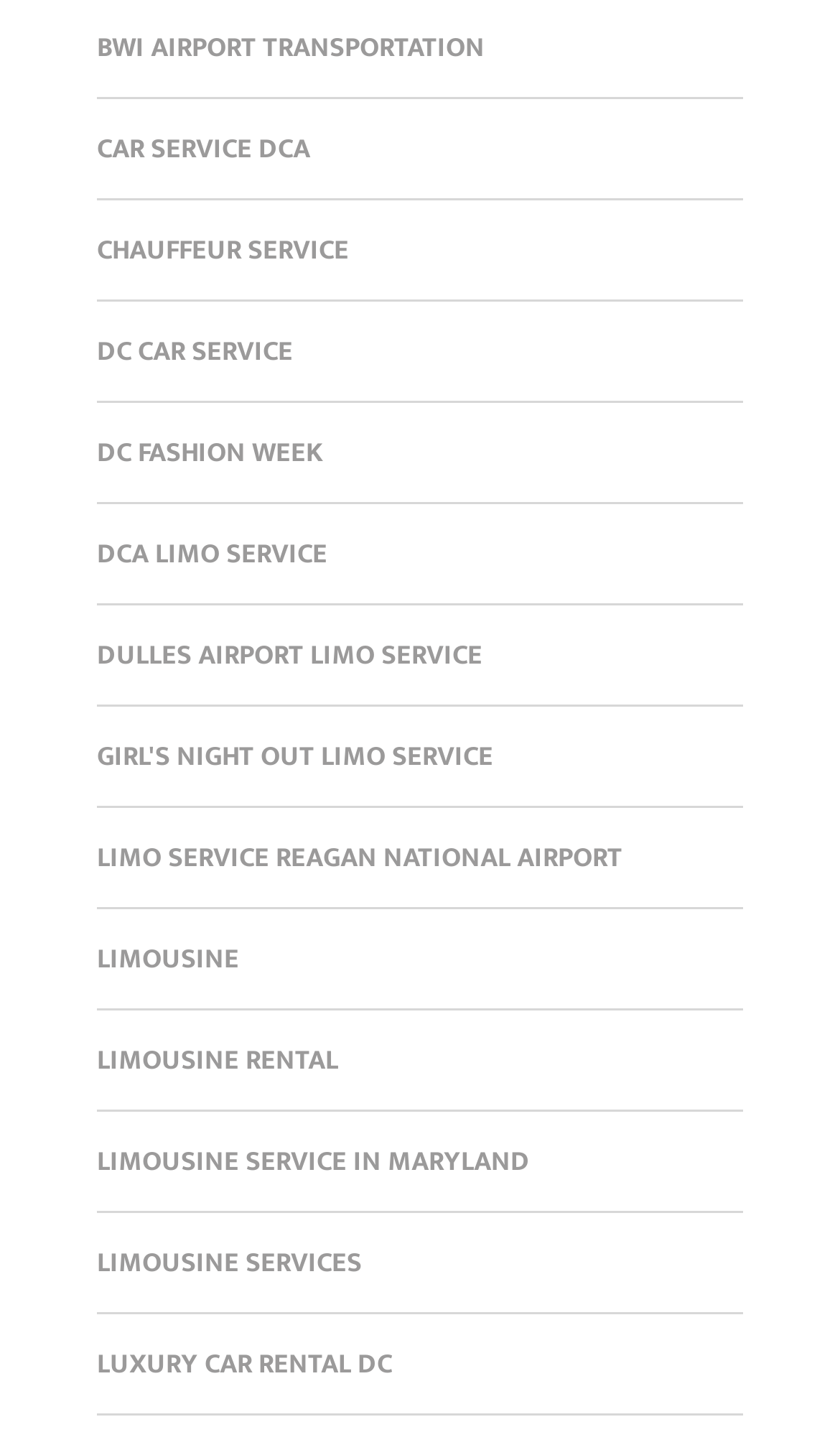How many airport-related links are there? From the image, respond with a single word or brief phrase.

4